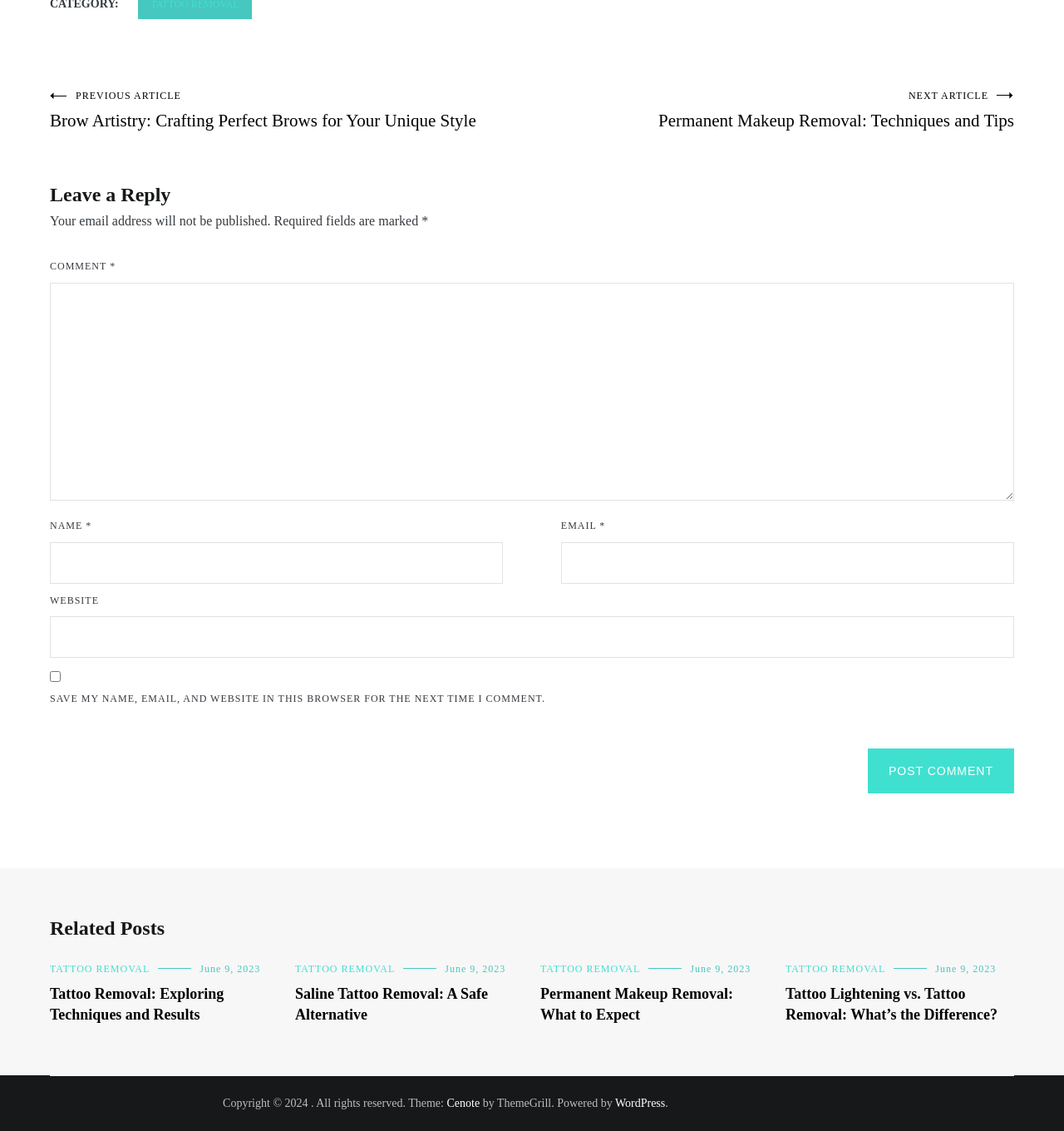Utilize the details in the image to give a detailed response to the question: What is the purpose of the 'POST COMMENT' button?

The 'POST COMMENT' button is located at the bottom of the comment form, and its purpose is to submit the comment after filling in the required fields. This is inferred from the context of the comment form and the button's position.